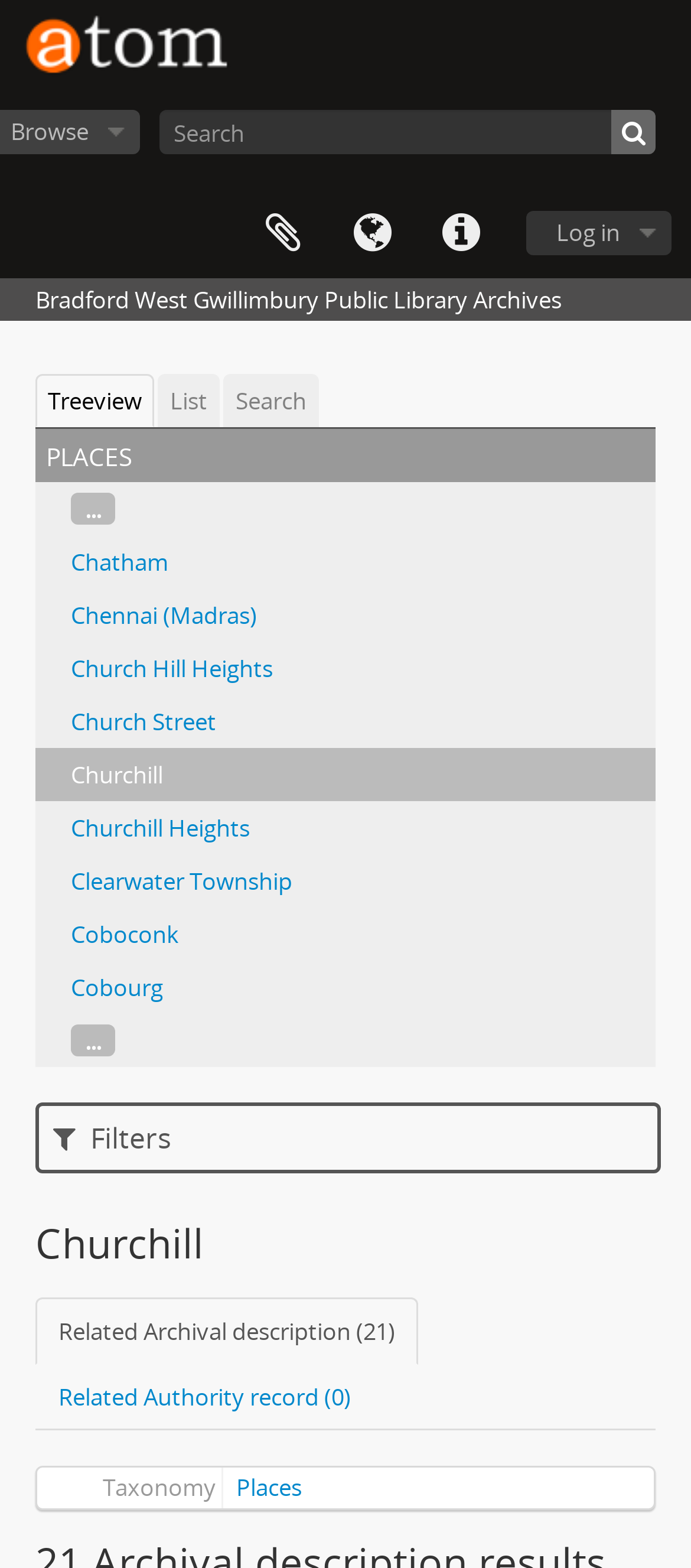What is the current view mode?
Please describe in detail the information shown in the image to answer the question.

I found the answer by looking at the links under the StaticText element 'Bradford West Gwillimbury Public Library Archives' and noticed that the 'Treeview' link is not indented, indicating that it is the current view mode.